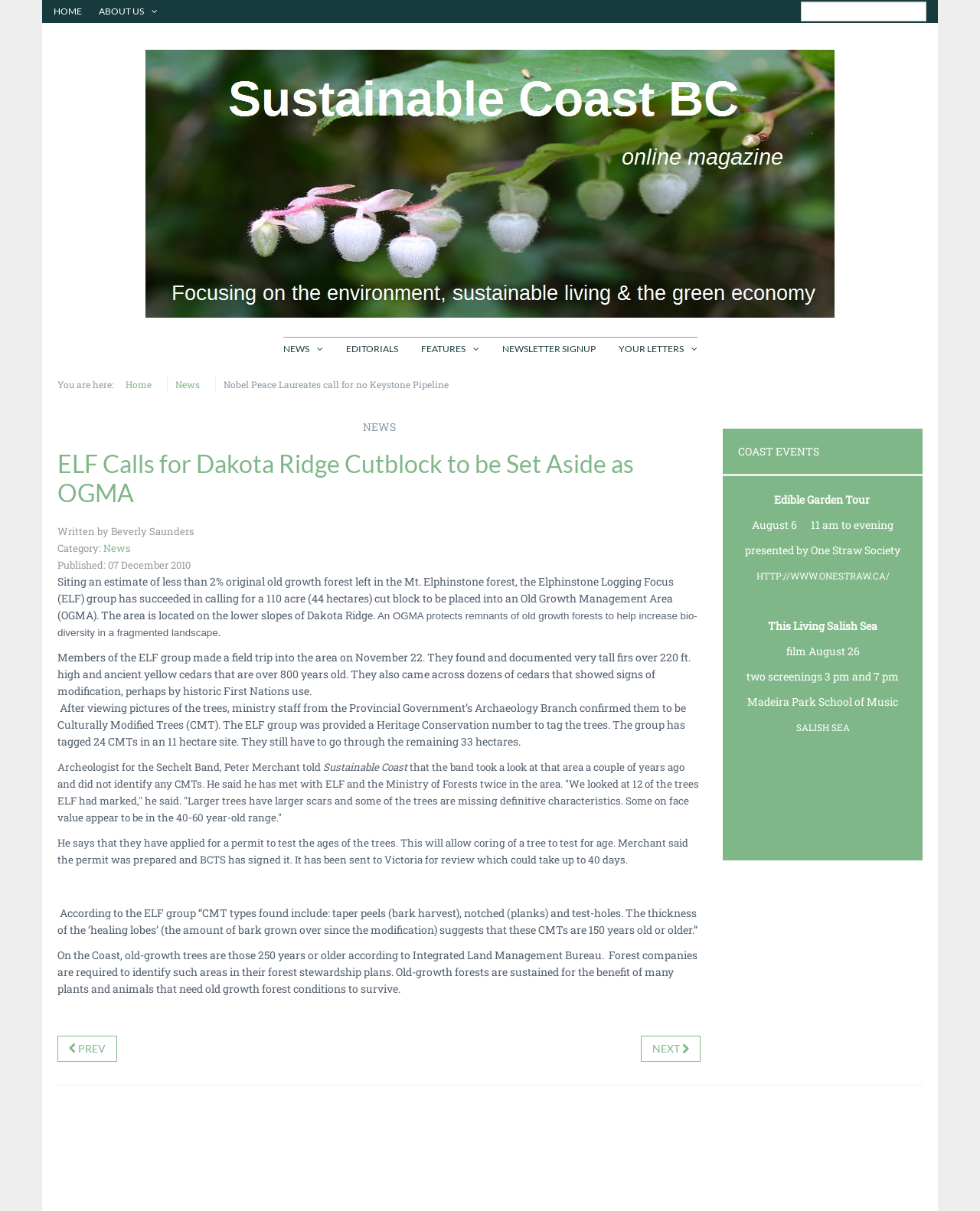Determine the bounding box coordinates of the region to click in order to accomplish the following instruction: "Submit to SUBMISSIONS". Provide the coordinates as four float numbers between 0 and 1, specifically [left, top, right, bottom].

[0.38, 0.915, 0.454, 0.934]